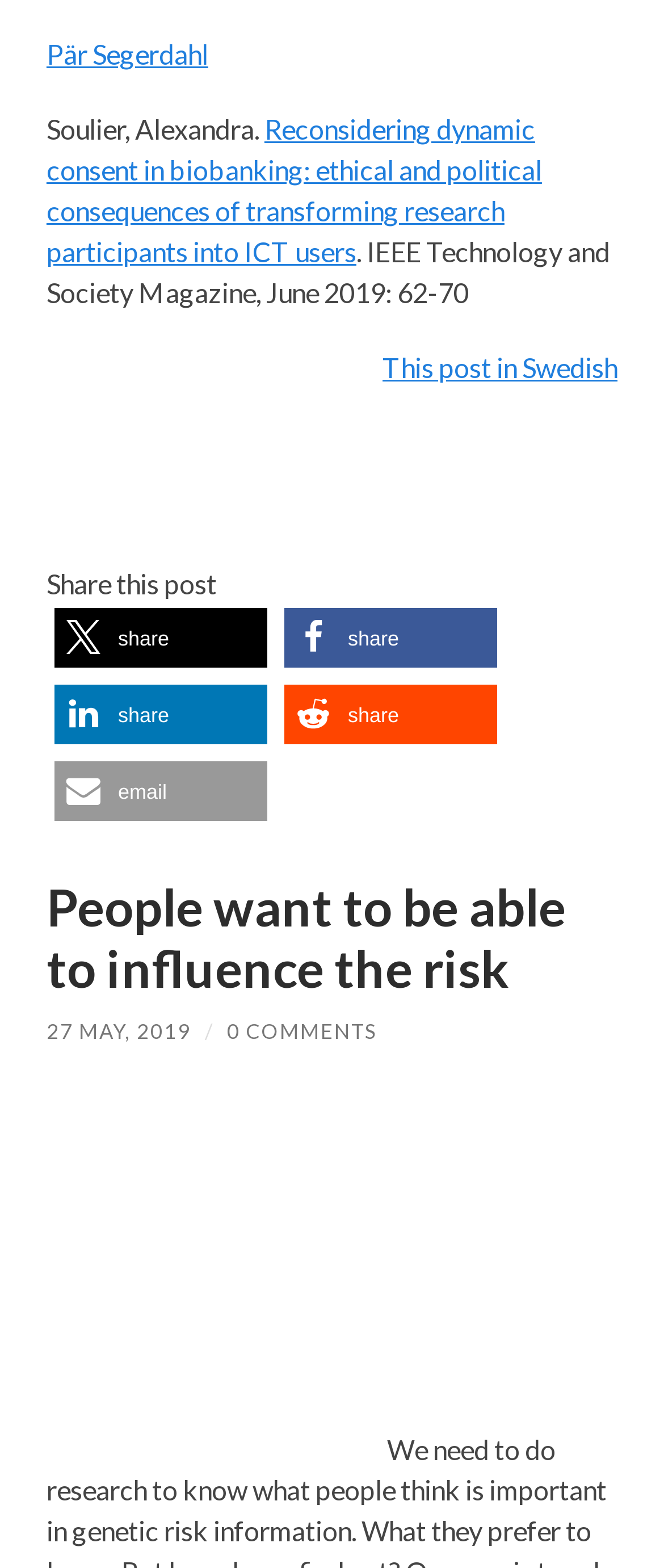Identify the bounding box coordinates of the section to be clicked to complete the task described by the following instruction: "View the author's profile". The coordinates should be four float numbers between 0 and 1, formatted as [left, top, right, bottom].

[0.07, 0.914, 0.583, 0.934]